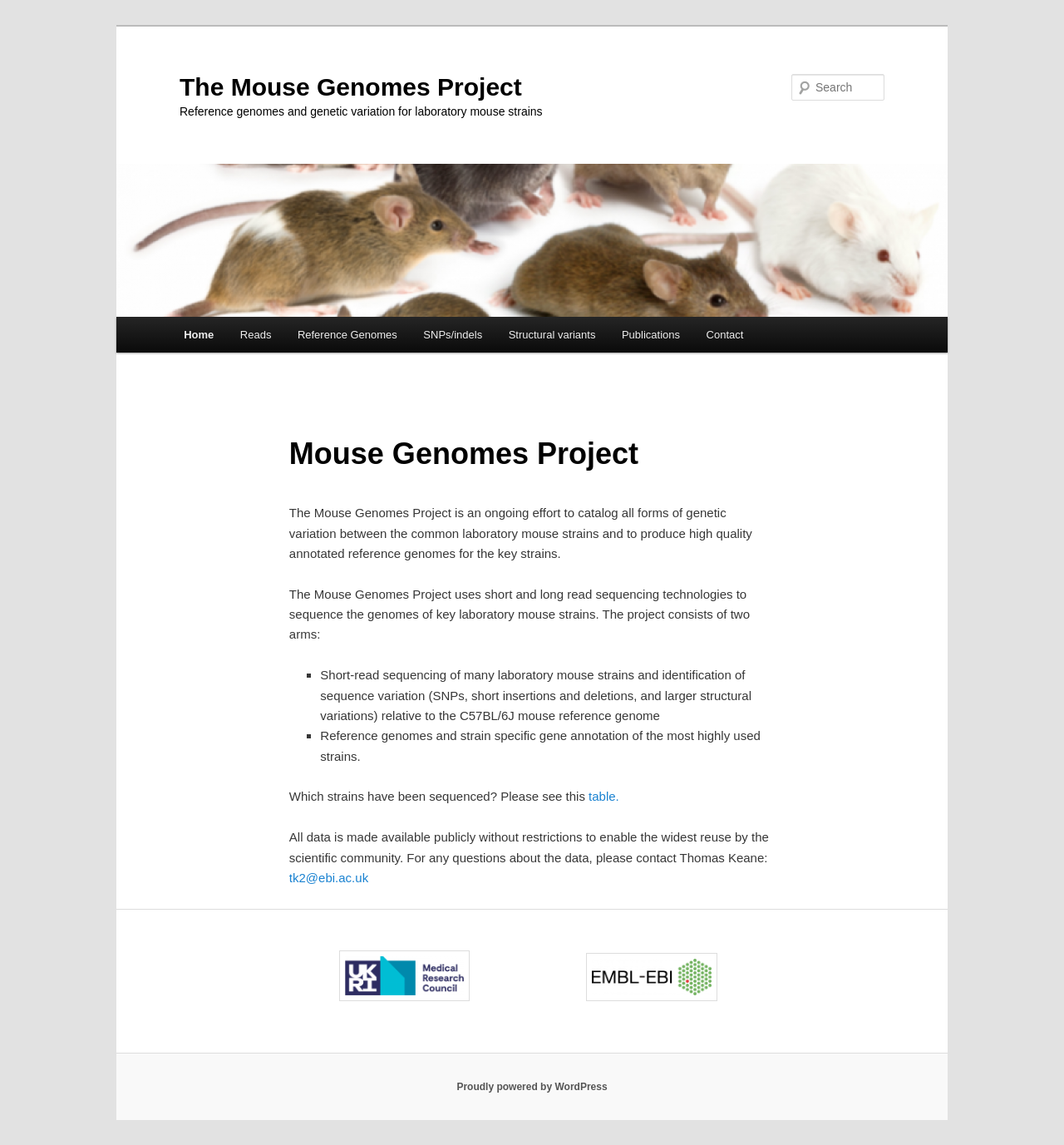Determine the bounding box coordinates for the area you should click to complete the following instruction: "Go to the home page".

[0.16, 0.277, 0.213, 0.308]